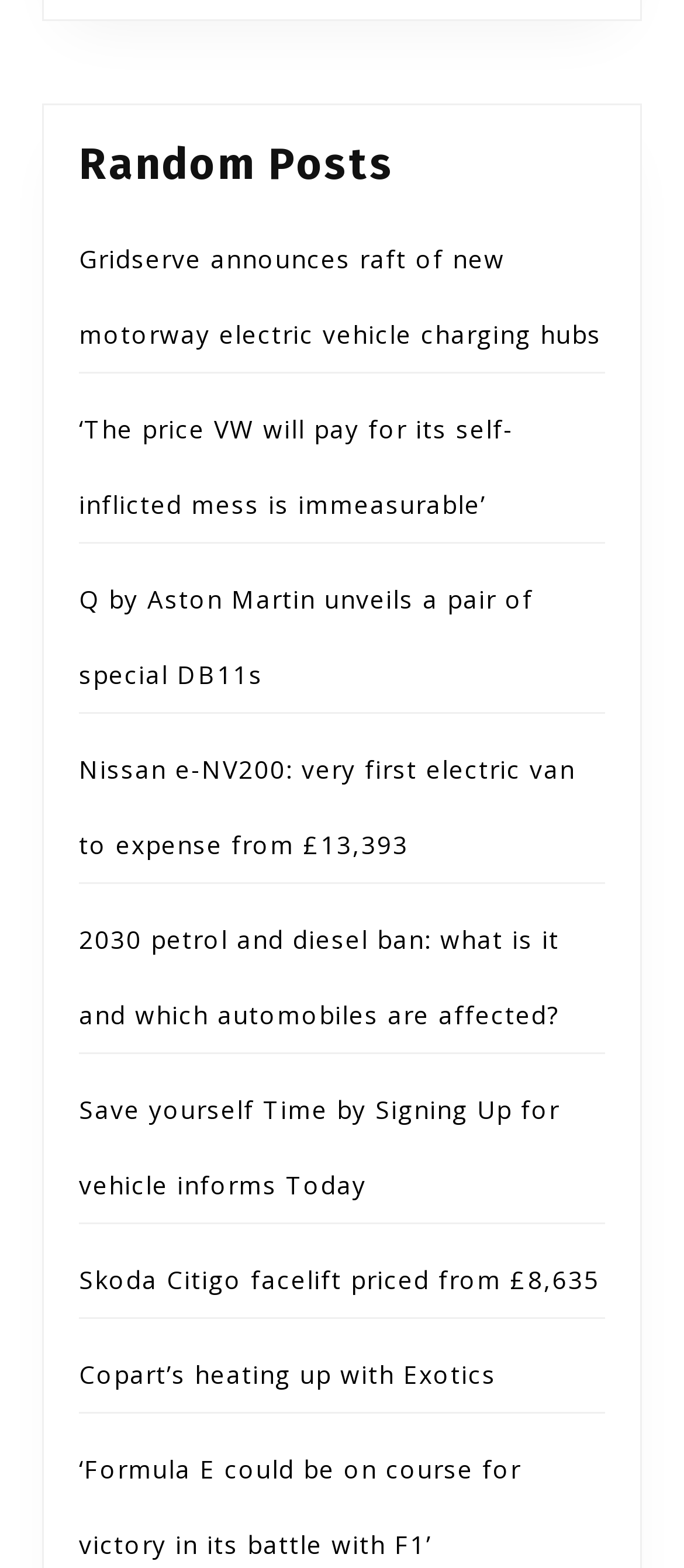Please identify the coordinates of the bounding box for the clickable region that will accomplish this instruction: "Learn about the price VW will pay for its self-inflicted mess".

[0.115, 0.263, 0.751, 0.332]